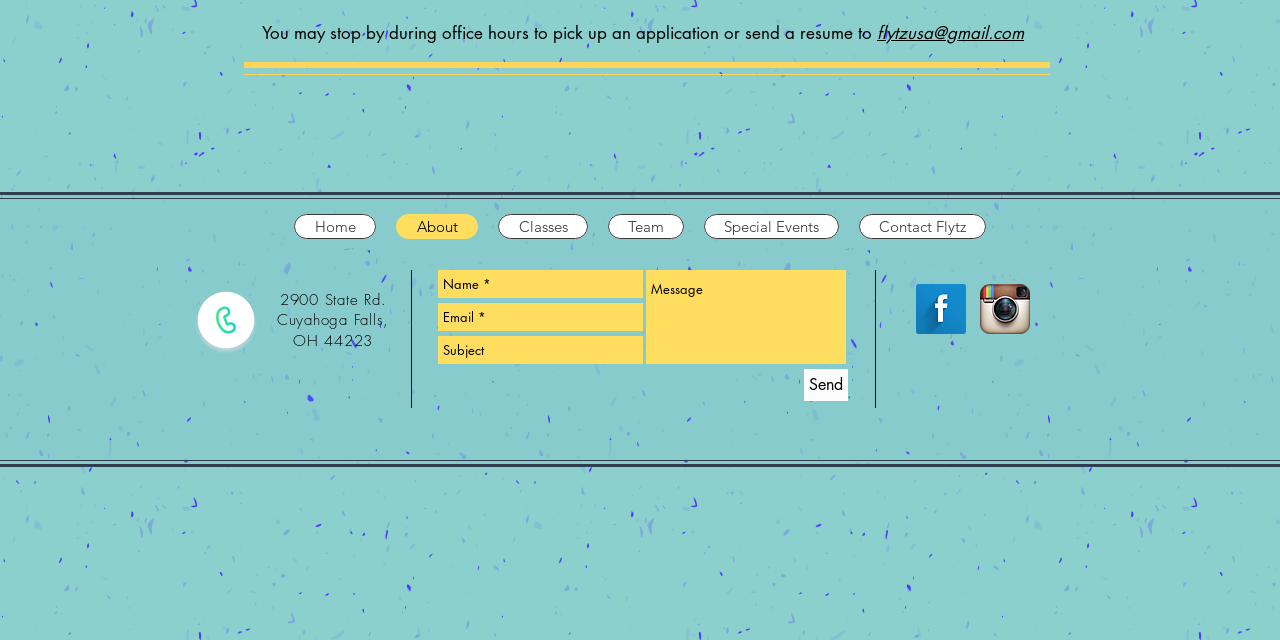From the element description: "aria-label="Subject" name="subject" placeholder="Subject"", extract the bounding box coordinates of the UI element. The coordinates should be expressed as four float numbers between 0 and 1, in the order [left, top, right, bottom].

[0.342, 0.525, 0.502, 0.569]